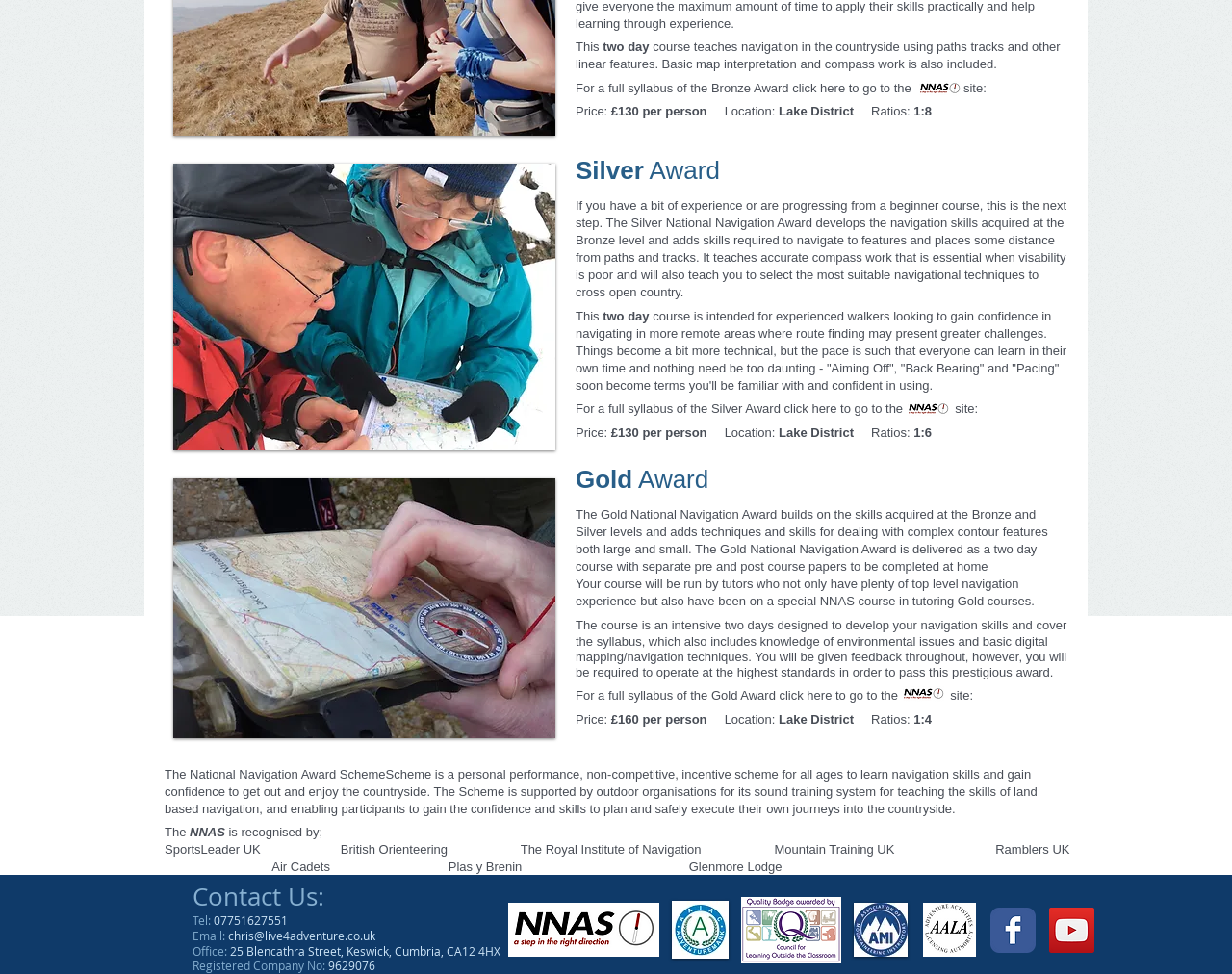Identify the bounding box for the UI element described as: "chris@live4adventure.co.uk". Ensure the coordinates are four float numbers between 0 and 1, formatted as [left, top, right, bottom].

[0.185, 0.953, 0.305, 0.968]